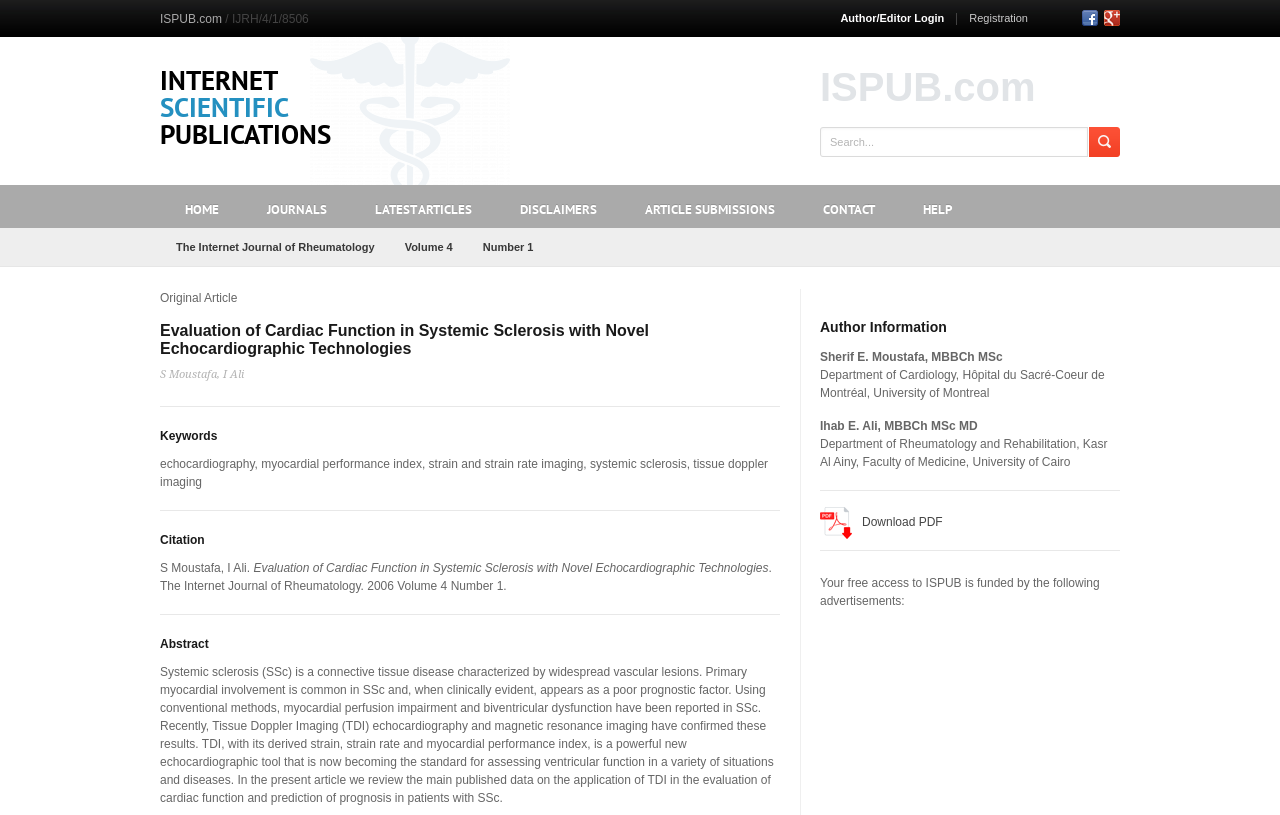Please identify the bounding box coordinates of the element I should click to complete this instruction: 'Visit ISPUB homepage'. The coordinates should be given as four float numbers between 0 and 1, like this: [left, top, right, bottom].

[0.125, 0.015, 0.173, 0.032]